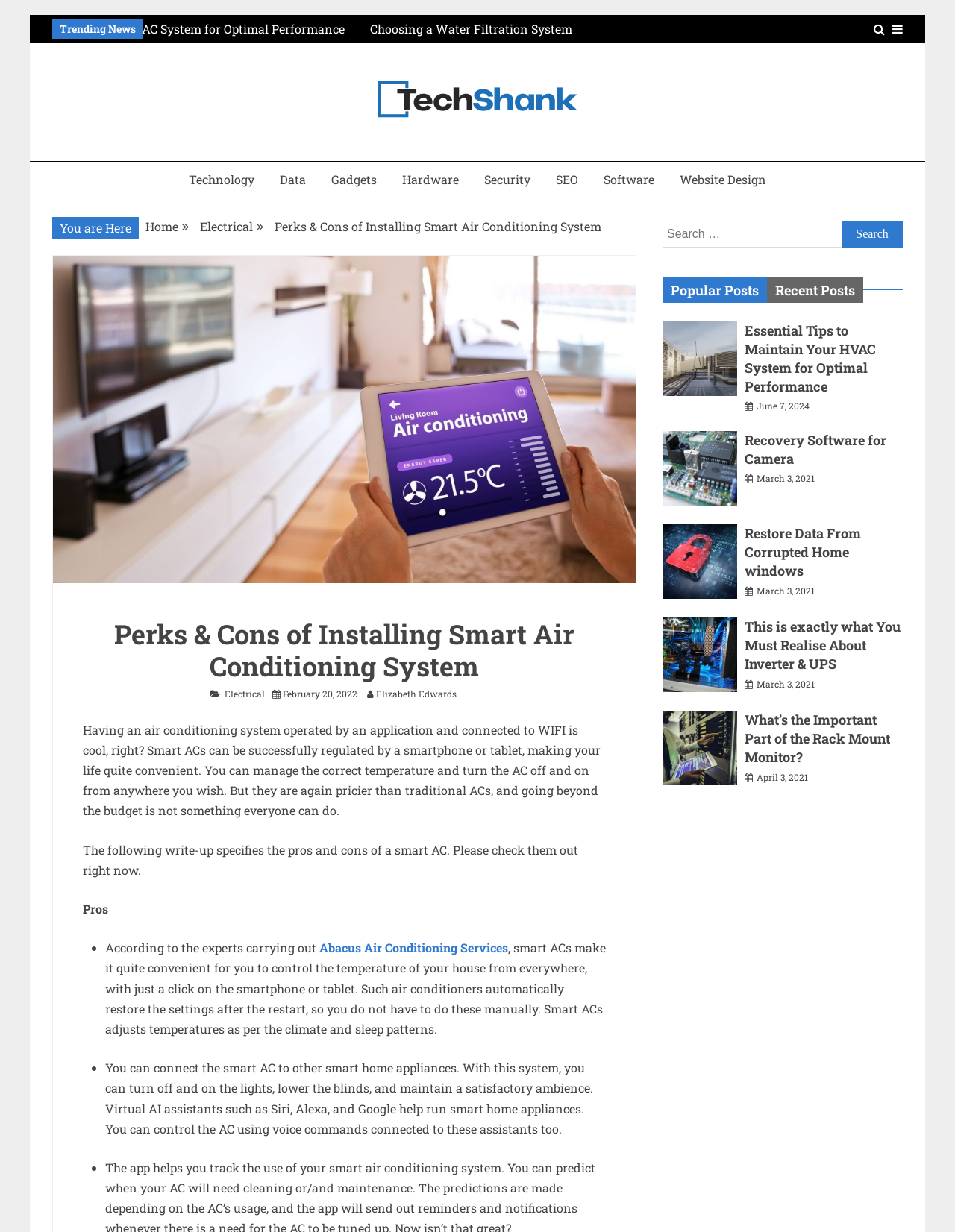Identify the bounding box of the UI element that matches this description: "https://www.worldtimezone.com/".

None